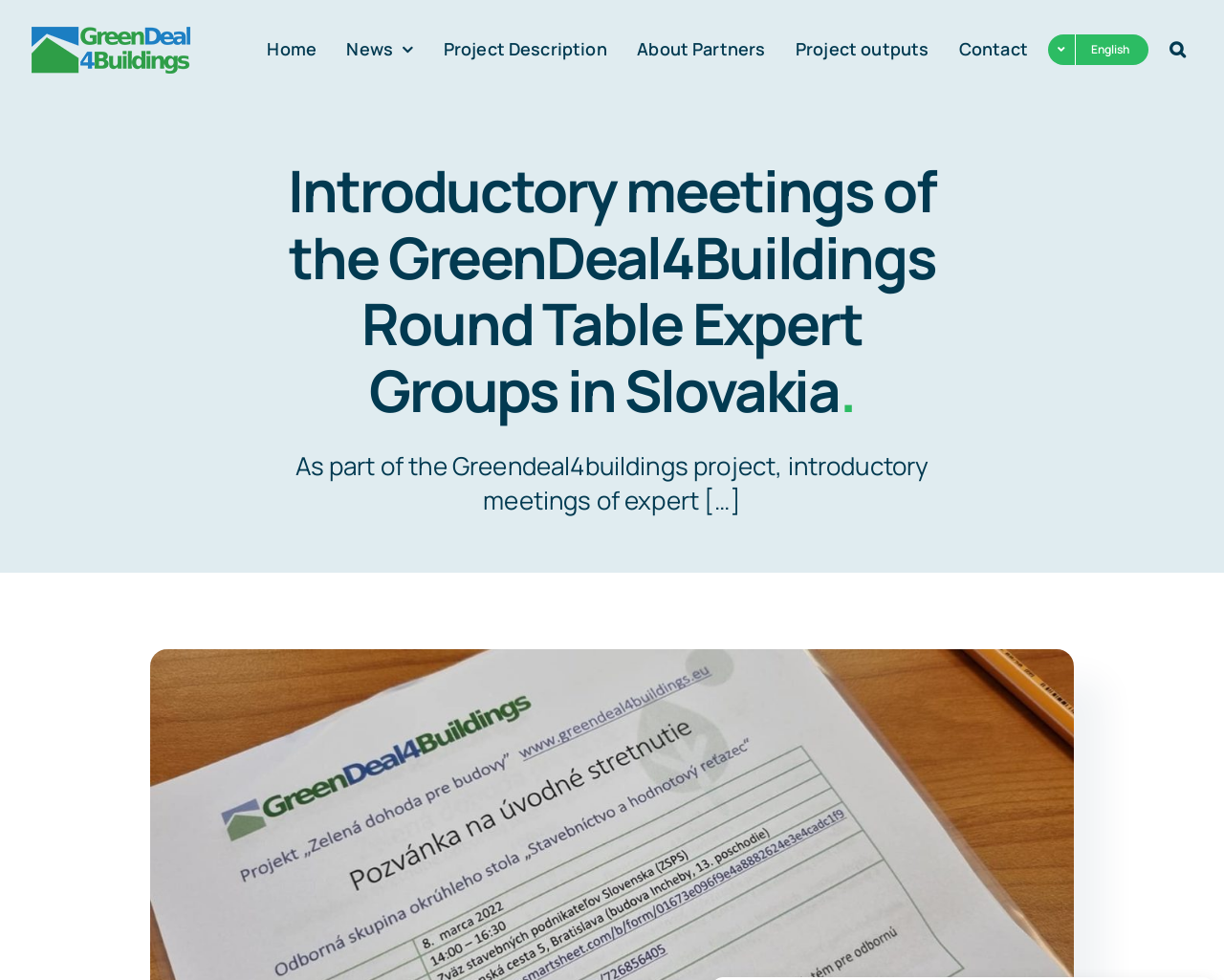Identify the bounding box coordinates for the element you need to click to achieve the following task: "read project description". The coordinates must be four float values ranging from 0 to 1, formatted as [left, top, right, bottom].

[0.354, 0.027, 0.504, 0.074]